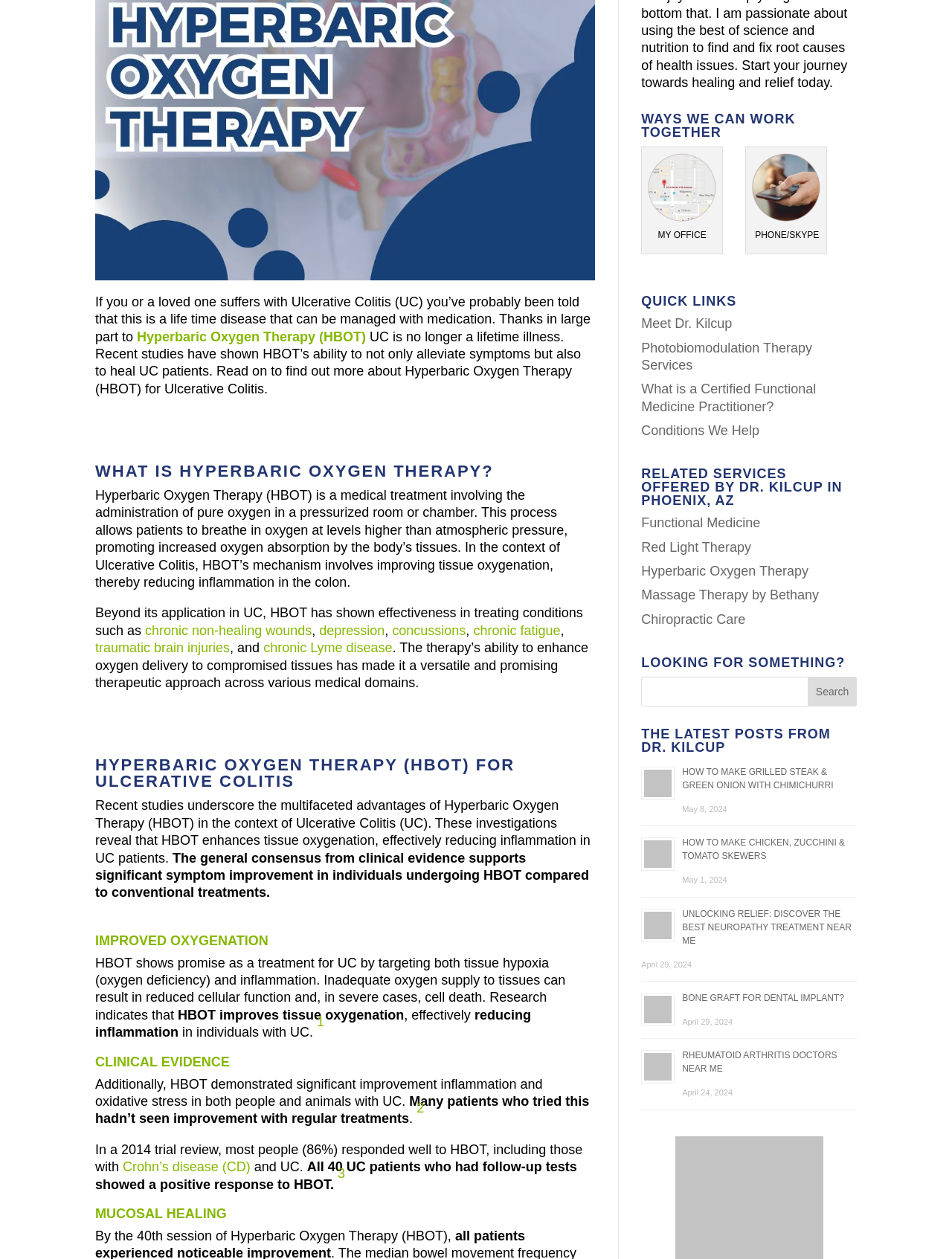Extract the bounding box coordinates for the UI element described by the text: "Resources". The coordinates should be in the form of [left, top, right, bottom] with values between 0 and 1.

None